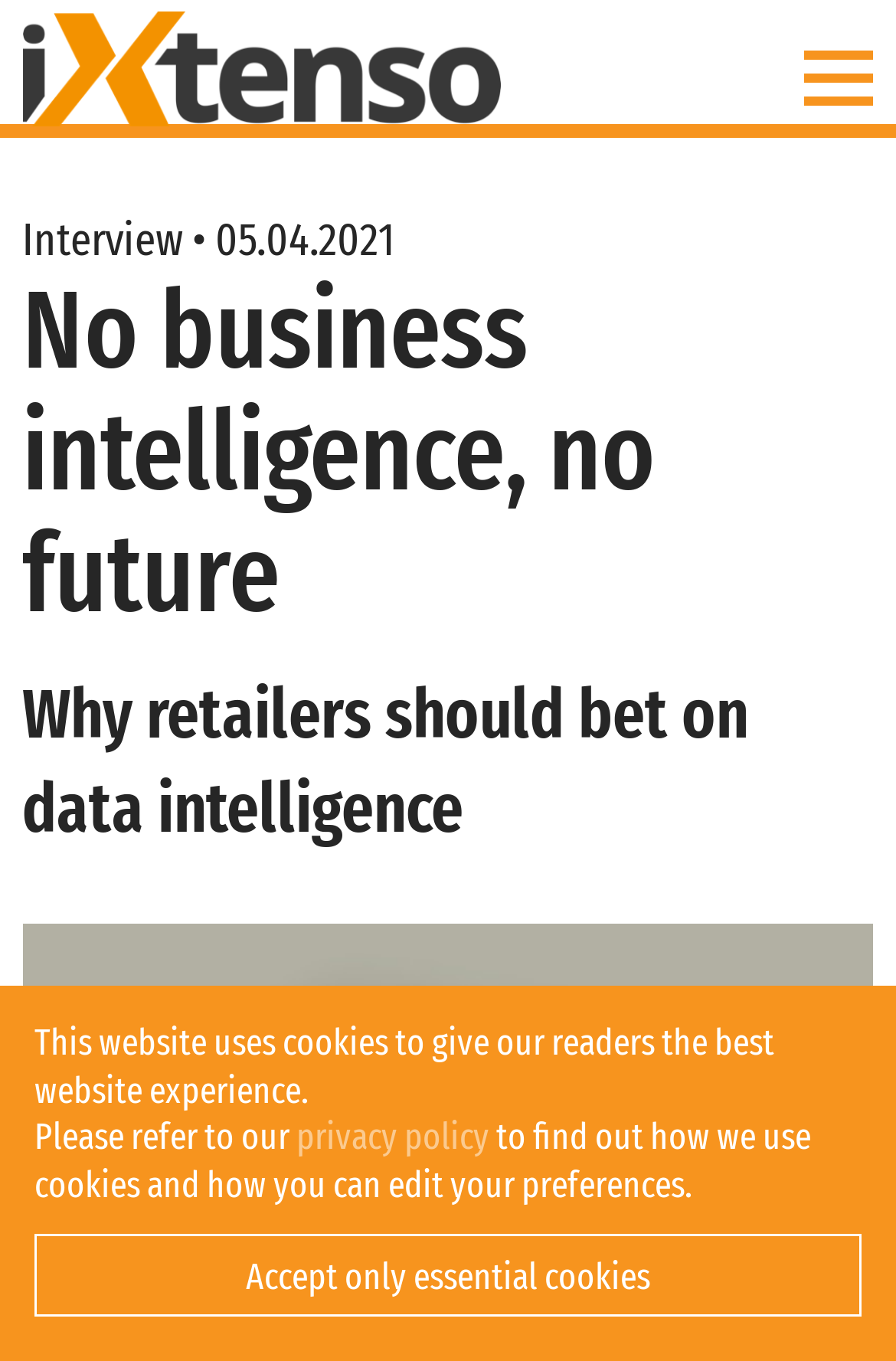Generate the text content of the main headline of the webpage.

No business intelligence, no future